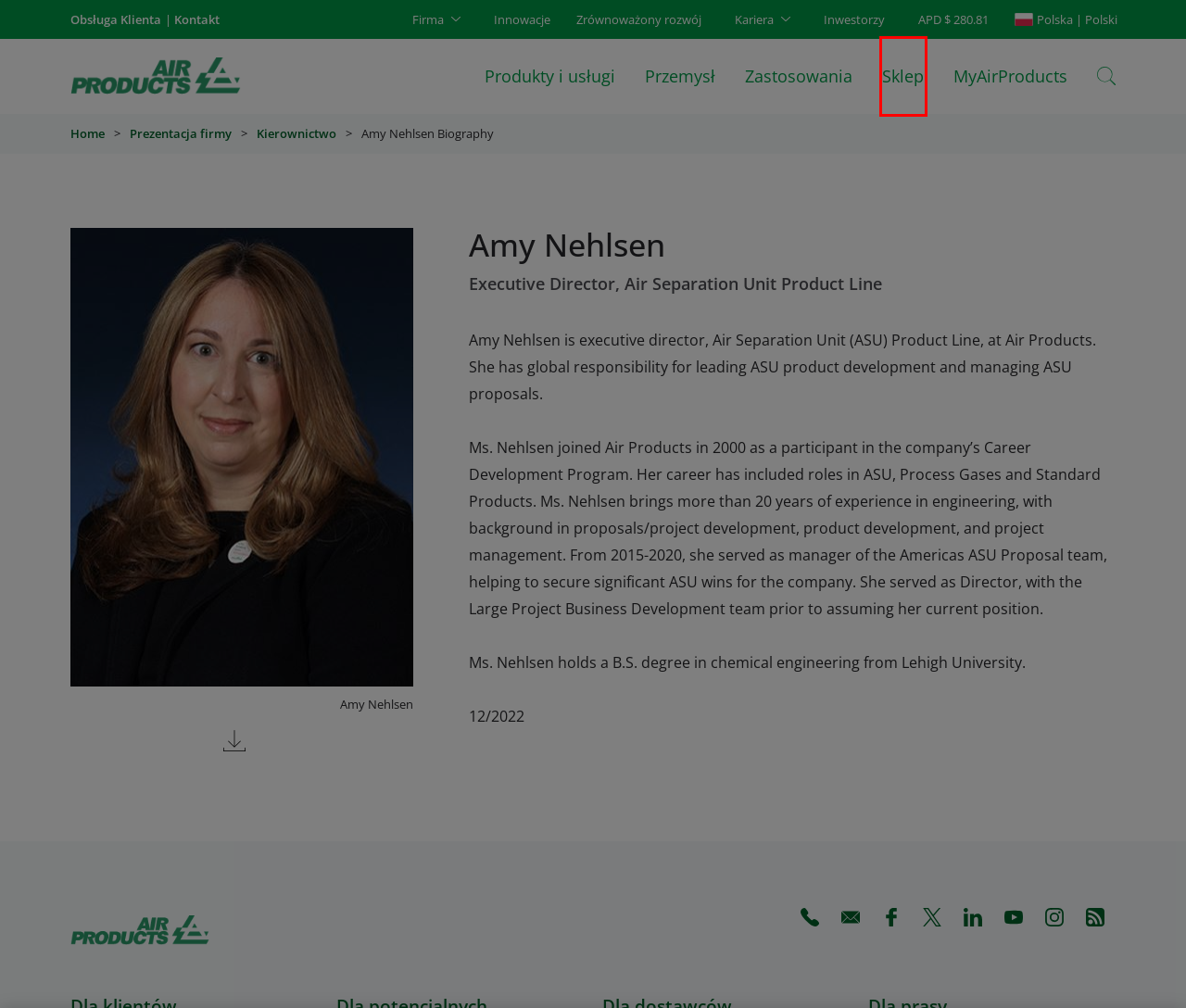Given a screenshot of a webpage with a red rectangle bounding box around a UI element, select the best matching webpage description for the new webpage that appears after clicking the highlighted element. The candidate descriptions are:
A. Zadaj pytanie
B. EthicsPoint - Air Products
C. Strona startowa pomocy technicznej
D. MyAirProducts Login
E. ImageViewer
F. Image Detail
G. Air Products Careers
H. Sklep internetowy

H